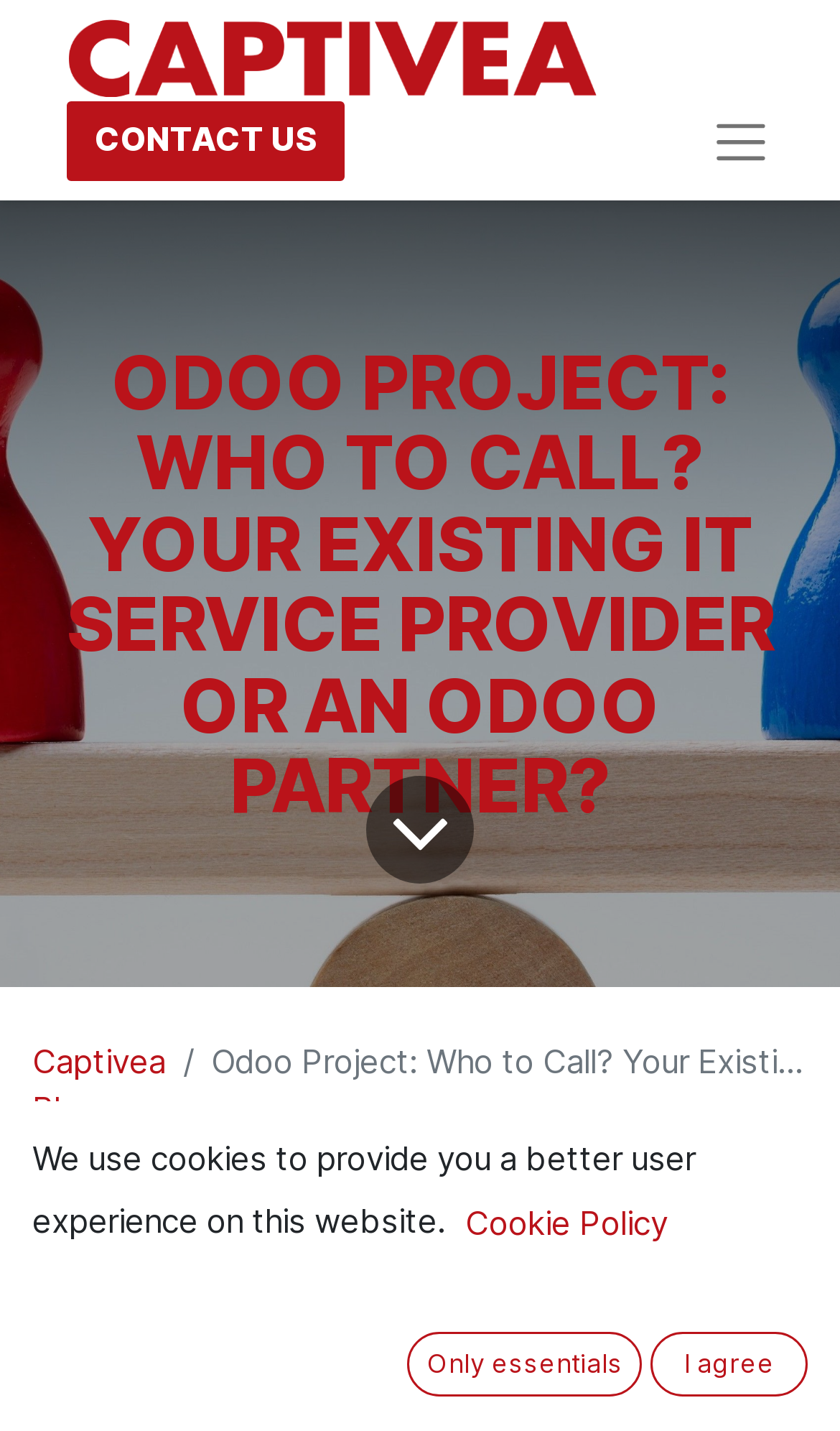Given the element description: "Contact Us", predict the bounding box coordinates of the UI element it refers to, using four float numbers between 0 and 1, i.e., [left, top, right, bottom].

[0.079, 0.071, 0.41, 0.126]